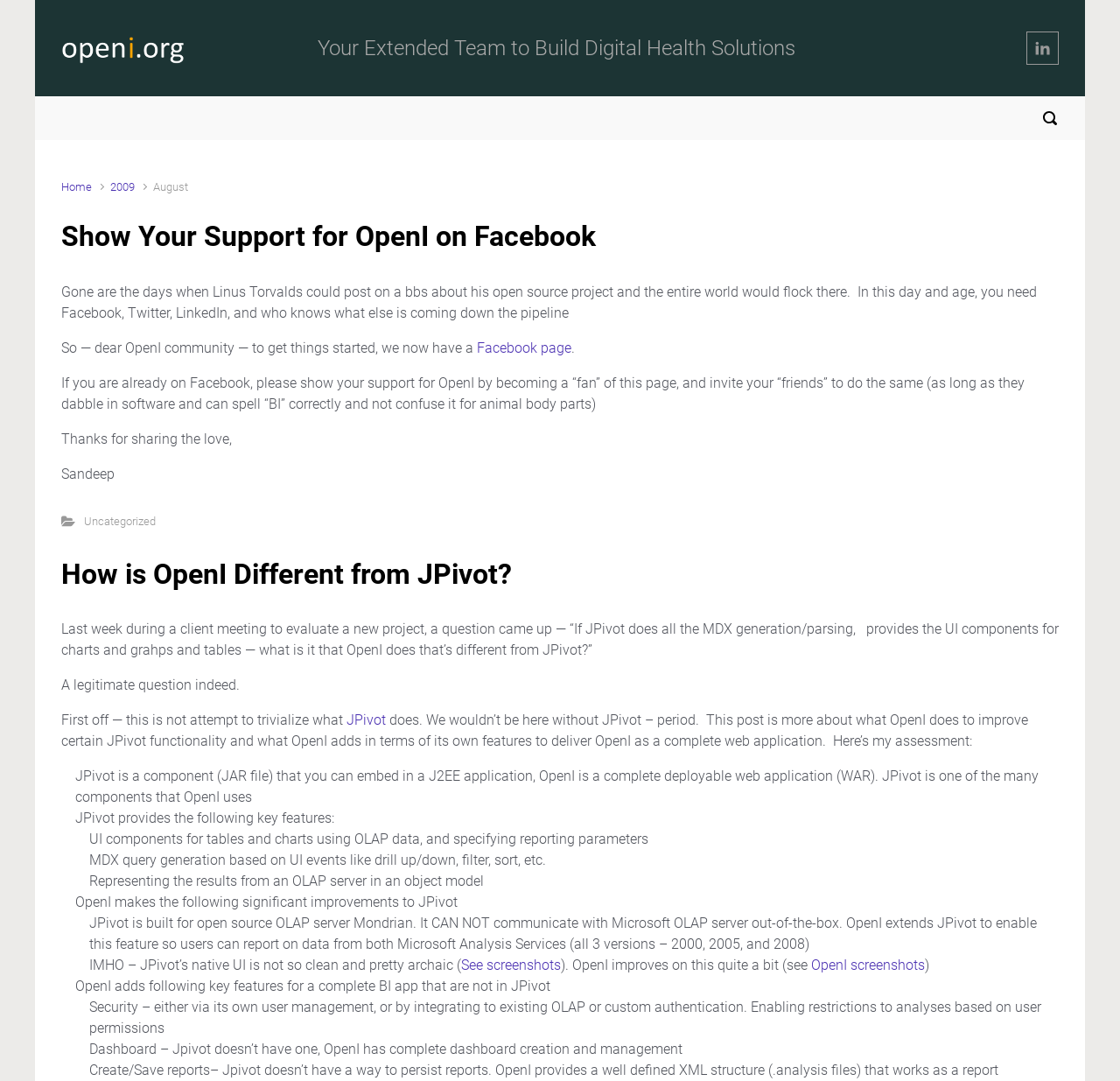Given the element description: "aria-label="Search" name="s" placeholder="Type your search"", predict the bounding box coordinates of the UI element it refers to, using four float numbers between 0 and 1, i.e., [left, top, right, bottom].

[0.918, 0.089, 0.957, 0.13]